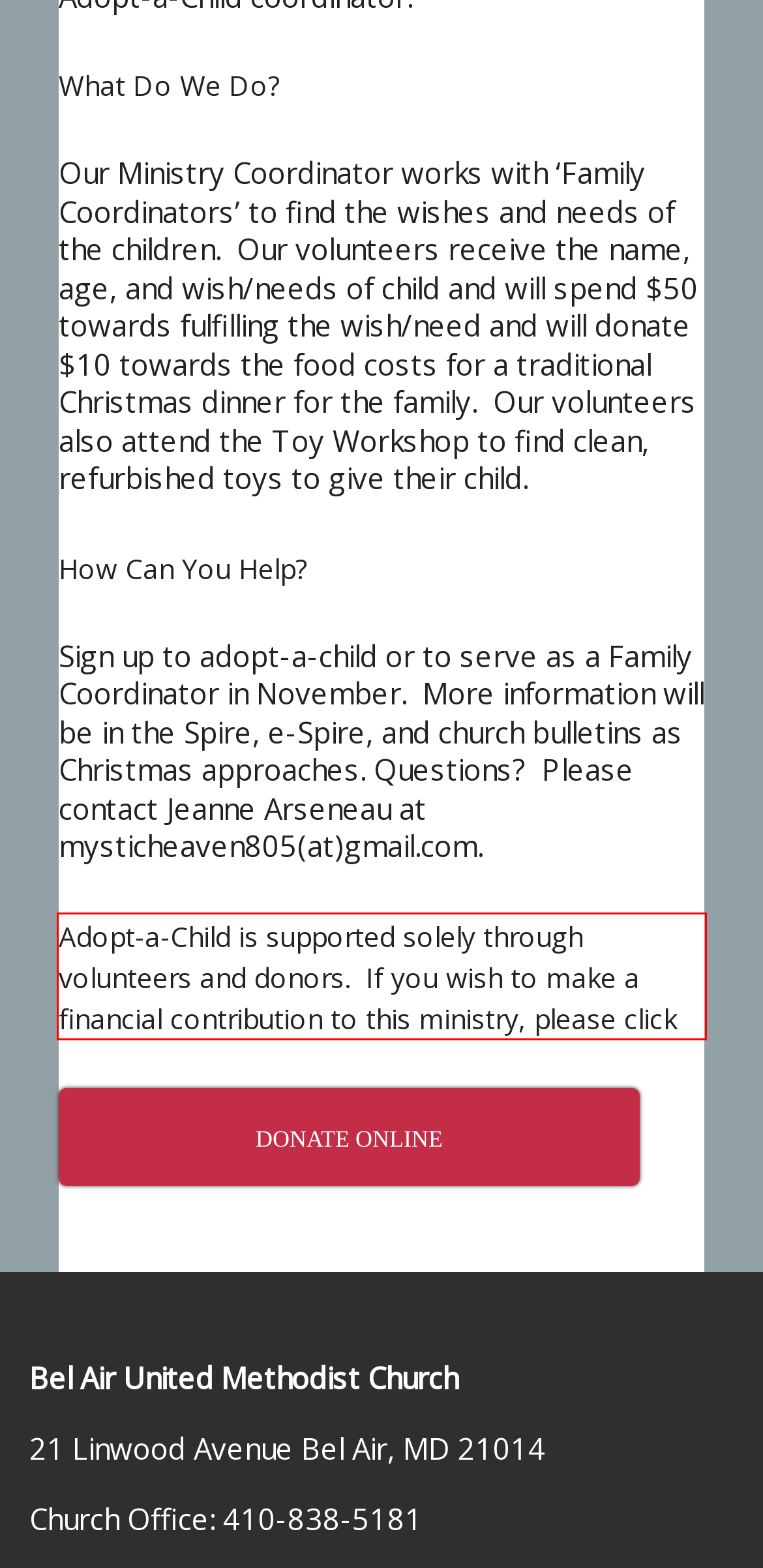Please examine the screenshot of the webpage and read the text present within the red rectangle bounding box.

Adopt-a-Child is supported solely through volunteers and donors. If you wish to make a financial contribution to this ministry, please click